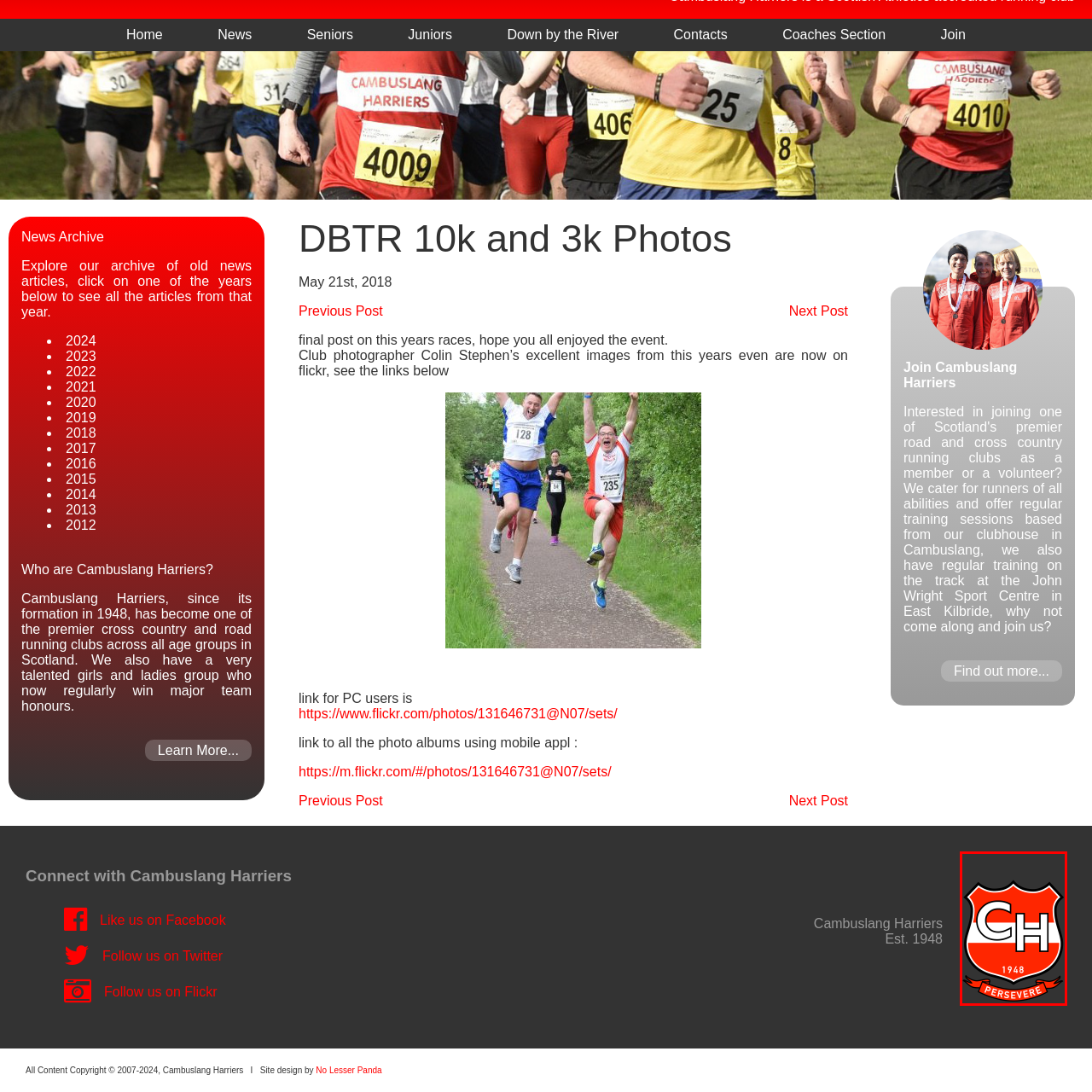What is the color of the background?
Direct your attention to the image marked by the red bounding box and answer the question with a single word or phrase.

Vibrant red